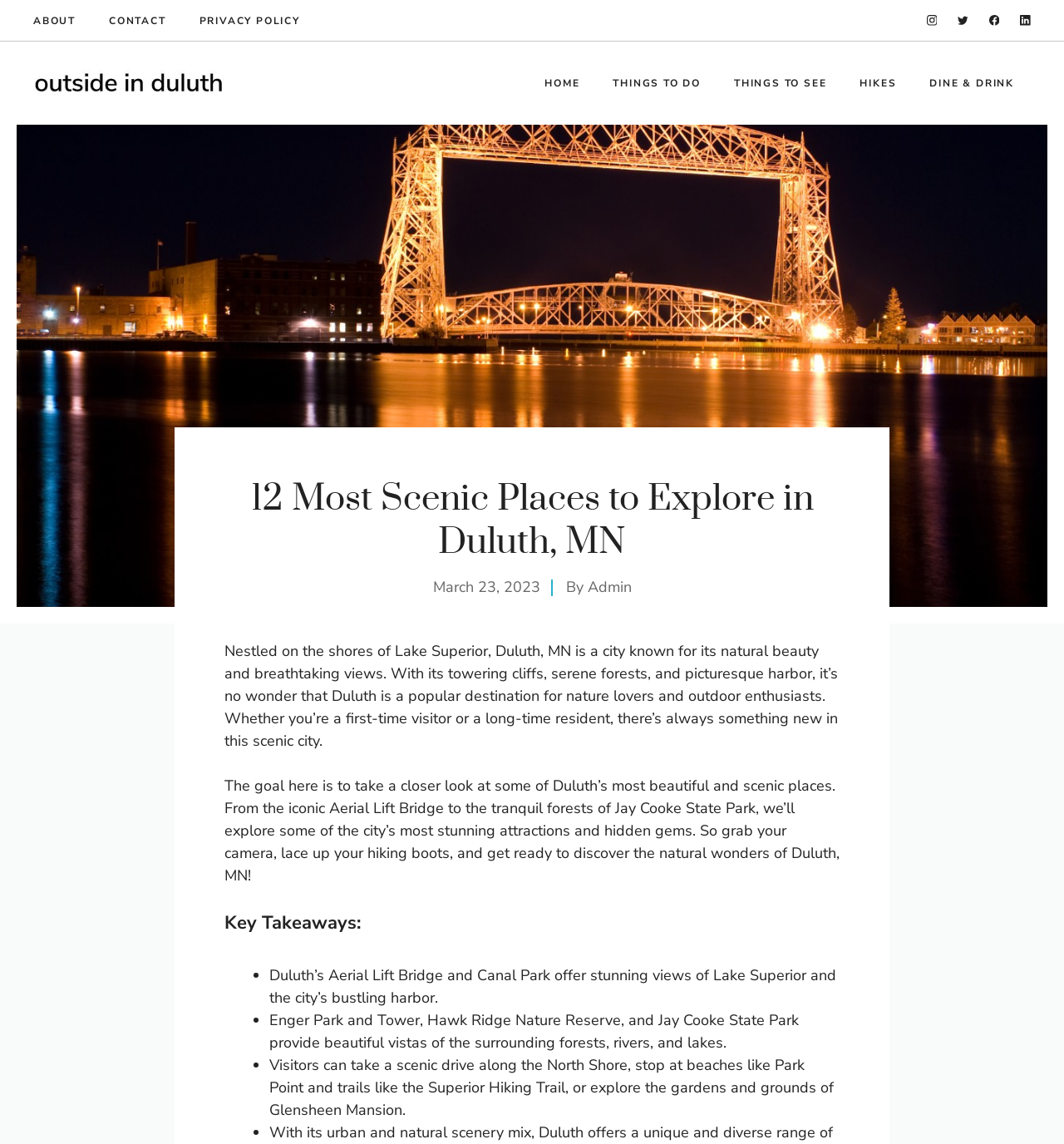Identify the bounding box of the HTML element described here: "Contact". Provide the coordinates as four float numbers between 0 and 1: [left, top, right, bottom].

[0.102, 0.012, 0.156, 0.025]